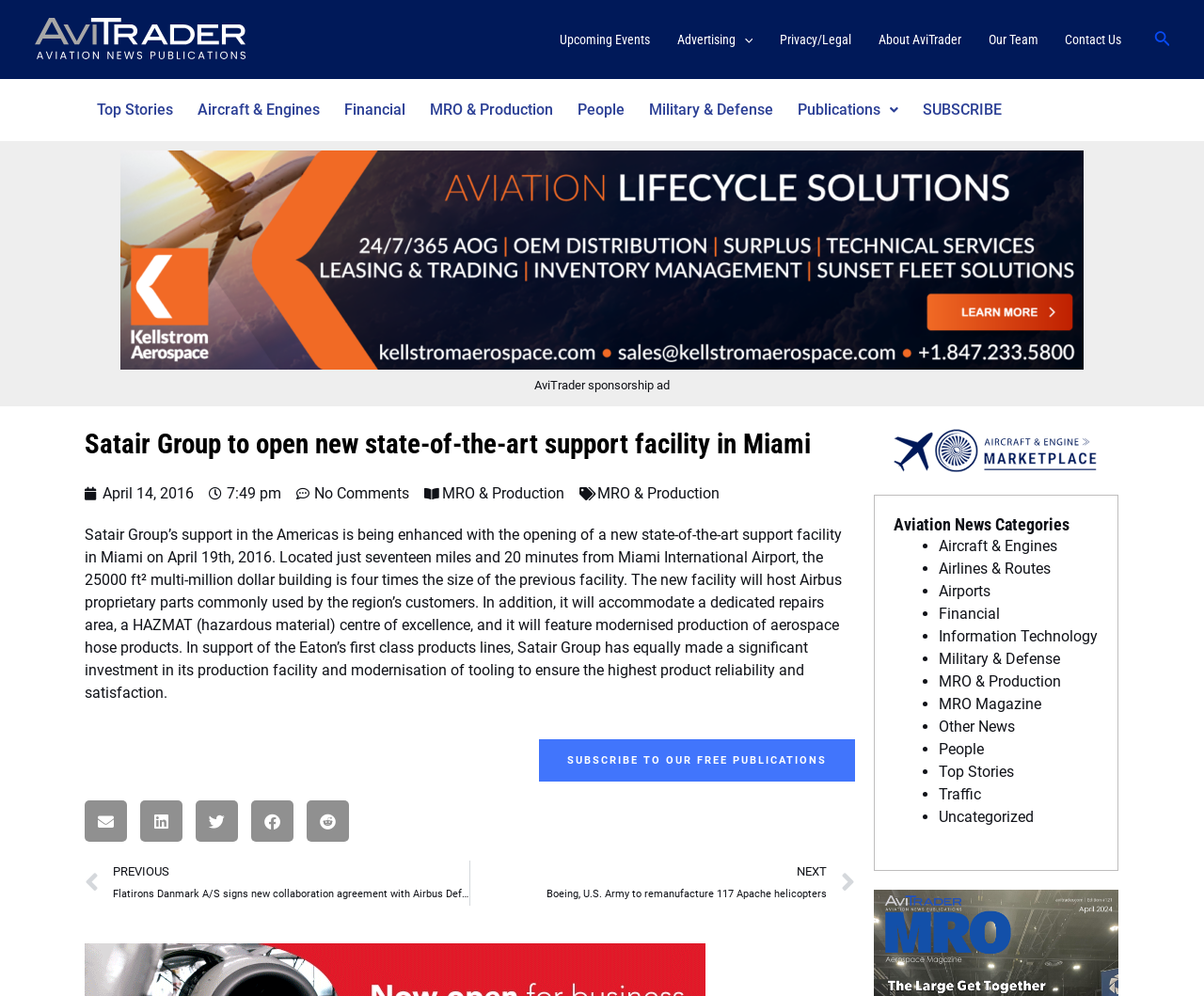What is the name of the company opening a new support facility?
Using the image as a reference, answer with just one word or a short phrase.

Satair Group